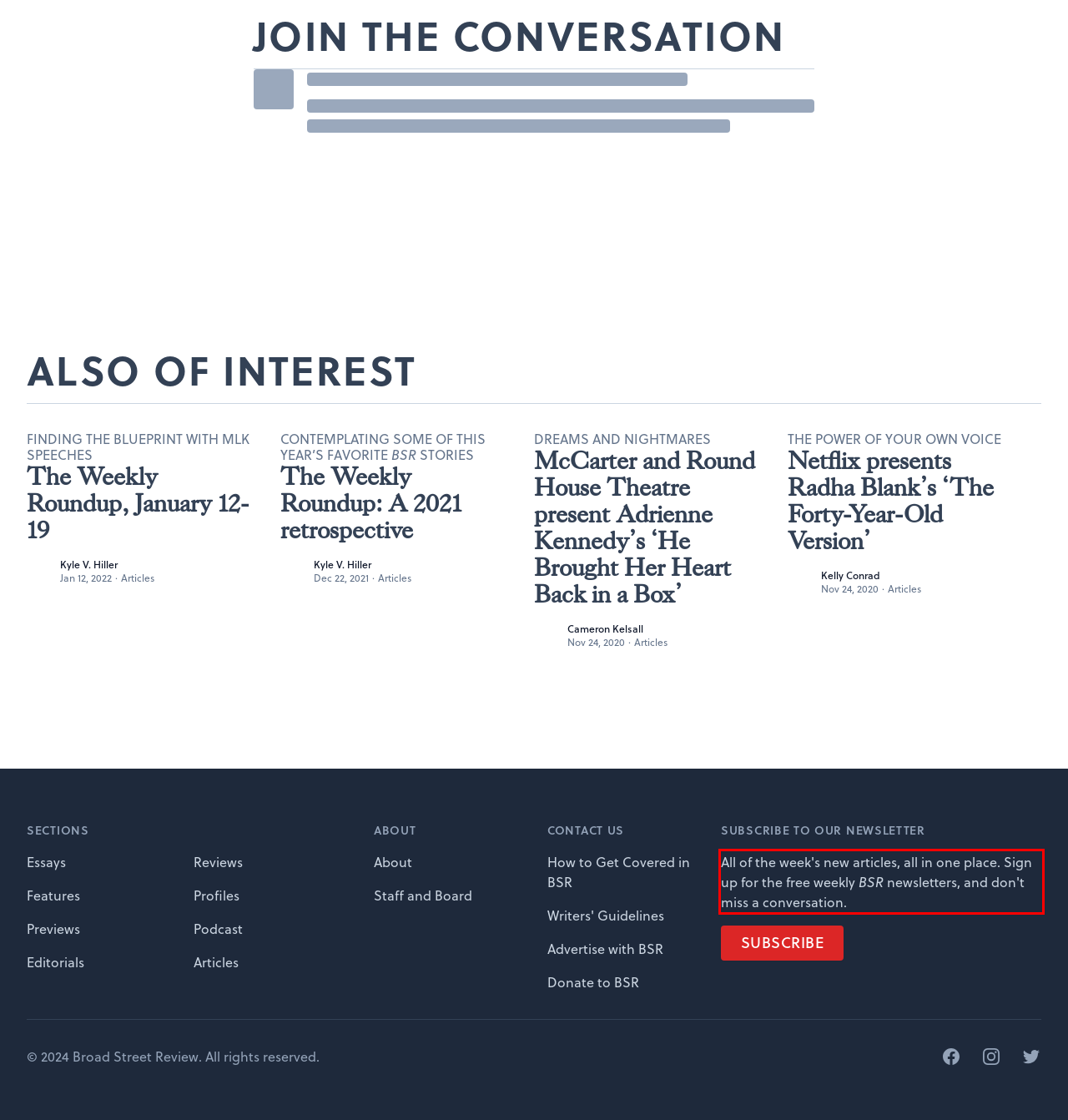You have a screenshot of a webpage with a red bounding box. Use OCR to generate the text contained within this red rectangle.

All of the week's new articles, all in one place. Sign up for the free weekly BSR newsletters, and don't miss a conversation.